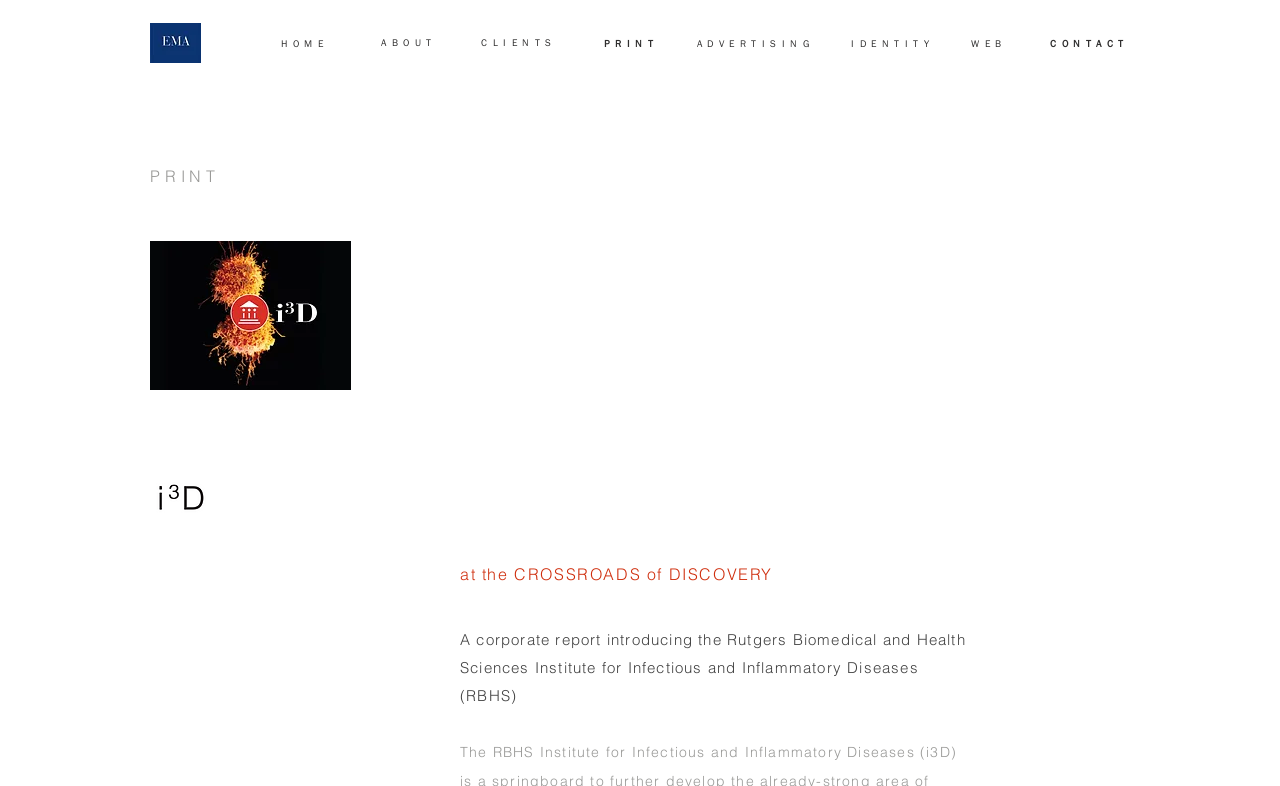Please find the bounding box coordinates of the element that needs to be clicked to perform the following instruction: "go to the ABOUT page". The bounding box coordinates should be four float numbers between 0 and 1, represented as [left, top, right, bottom].

[0.298, 0.047, 0.348, 0.061]